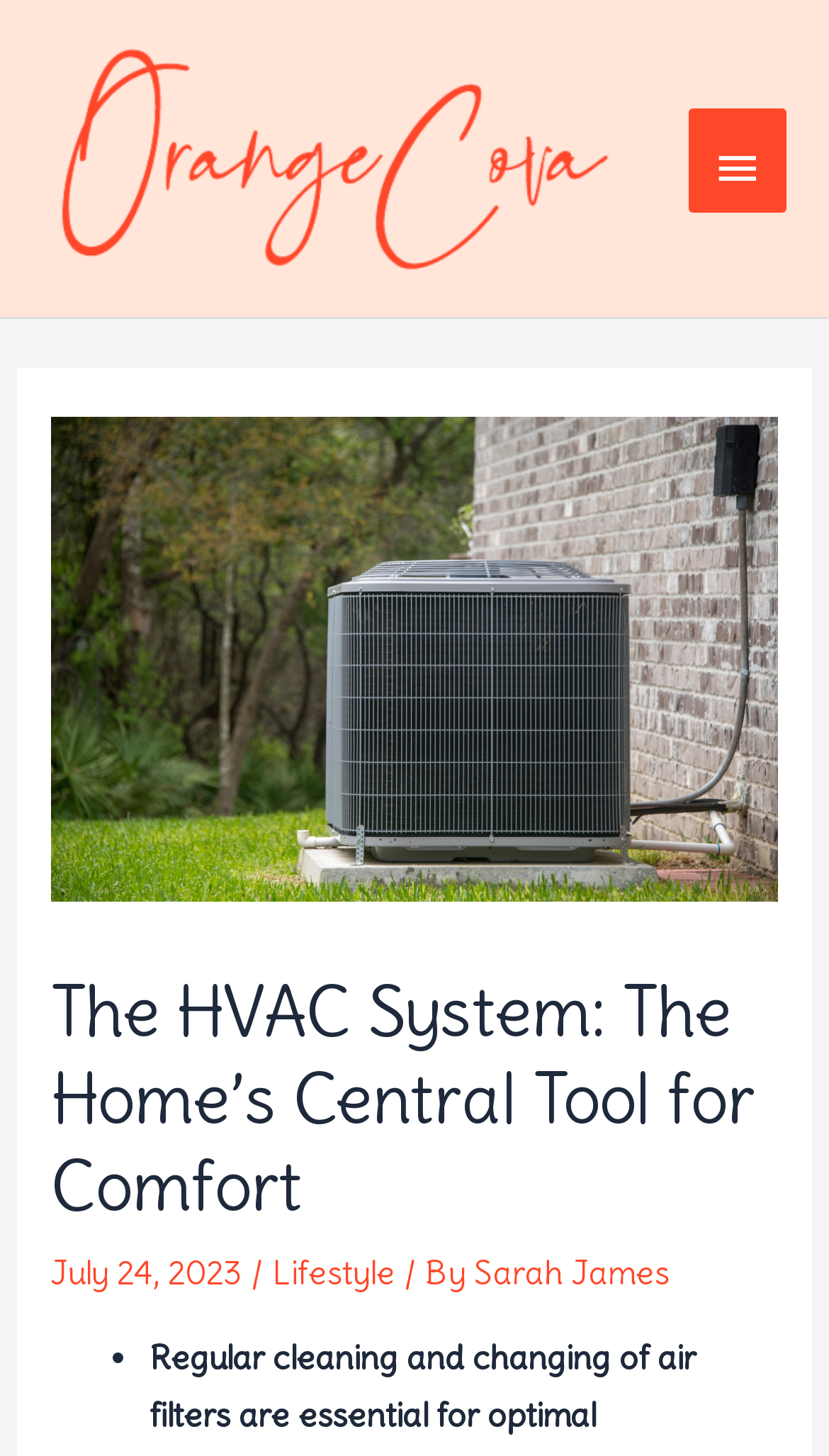Is there a logo at the top of the webpage?
Examine the webpage screenshot and provide an in-depth answer to the question.

There is a logo at the top of the webpage, which is the 'orangecova logo' image, located at the top-left corner of the webpage.